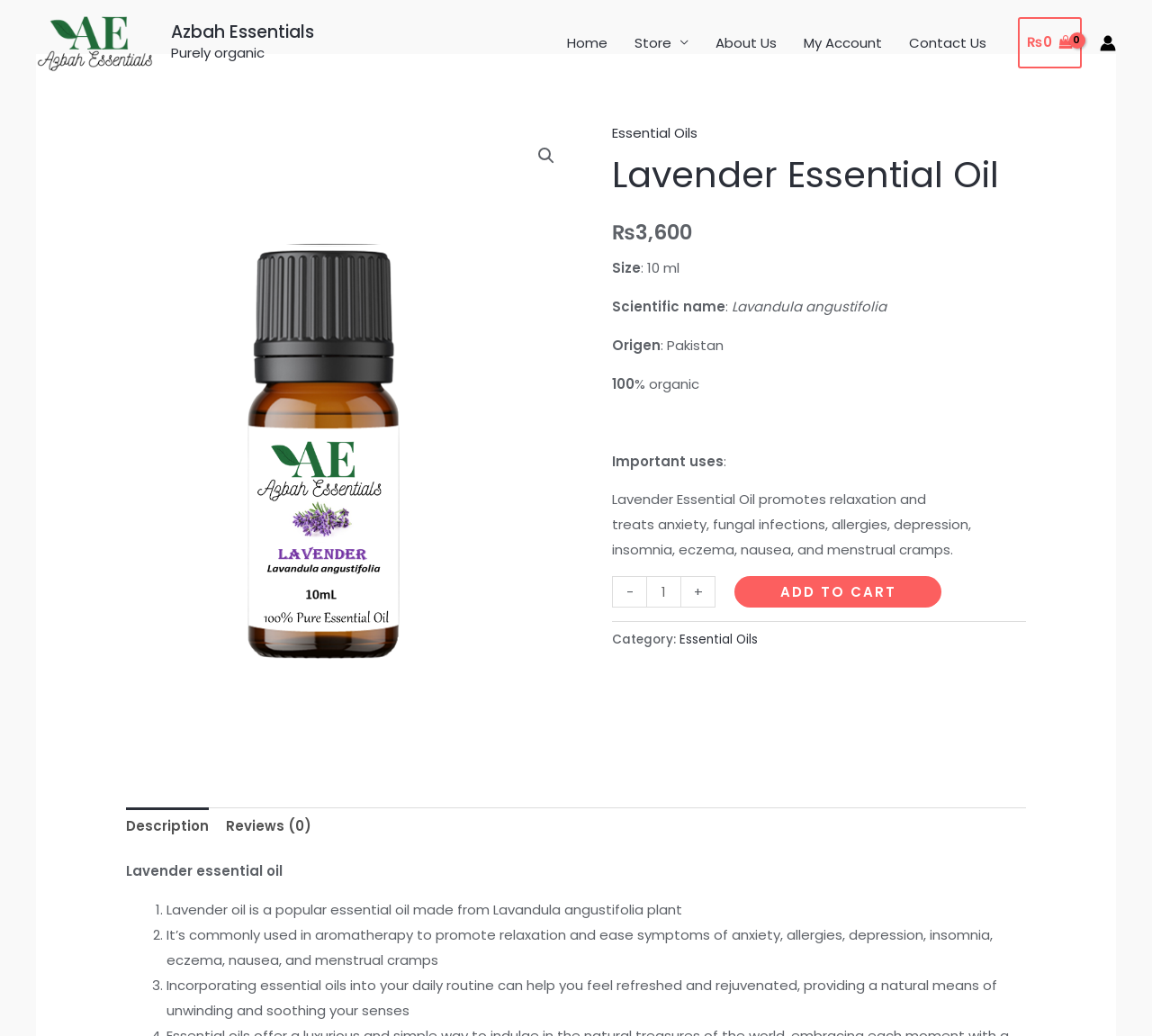Pinpoint the bounding box coordinates of the clickable area needed to execute the instruction: "Click the 'Home' link". The coordinates should be specified as four float numbers between 0 and 1, i.e., [left, top, right, bottom].

[0.48, 0.028, 0.539, 0.054]